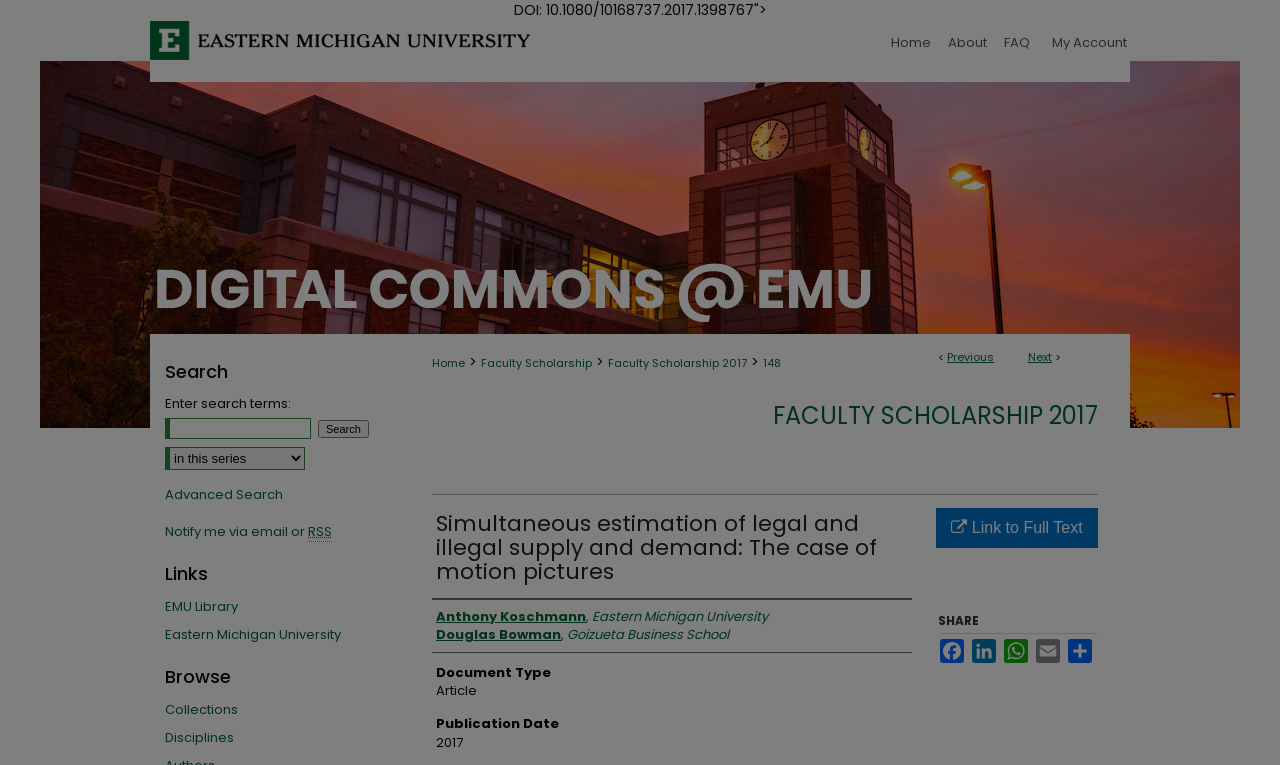Find the bounding box coordinates for the element described here: "Email".

[0.808, 0.836, 0.83, 0.867]